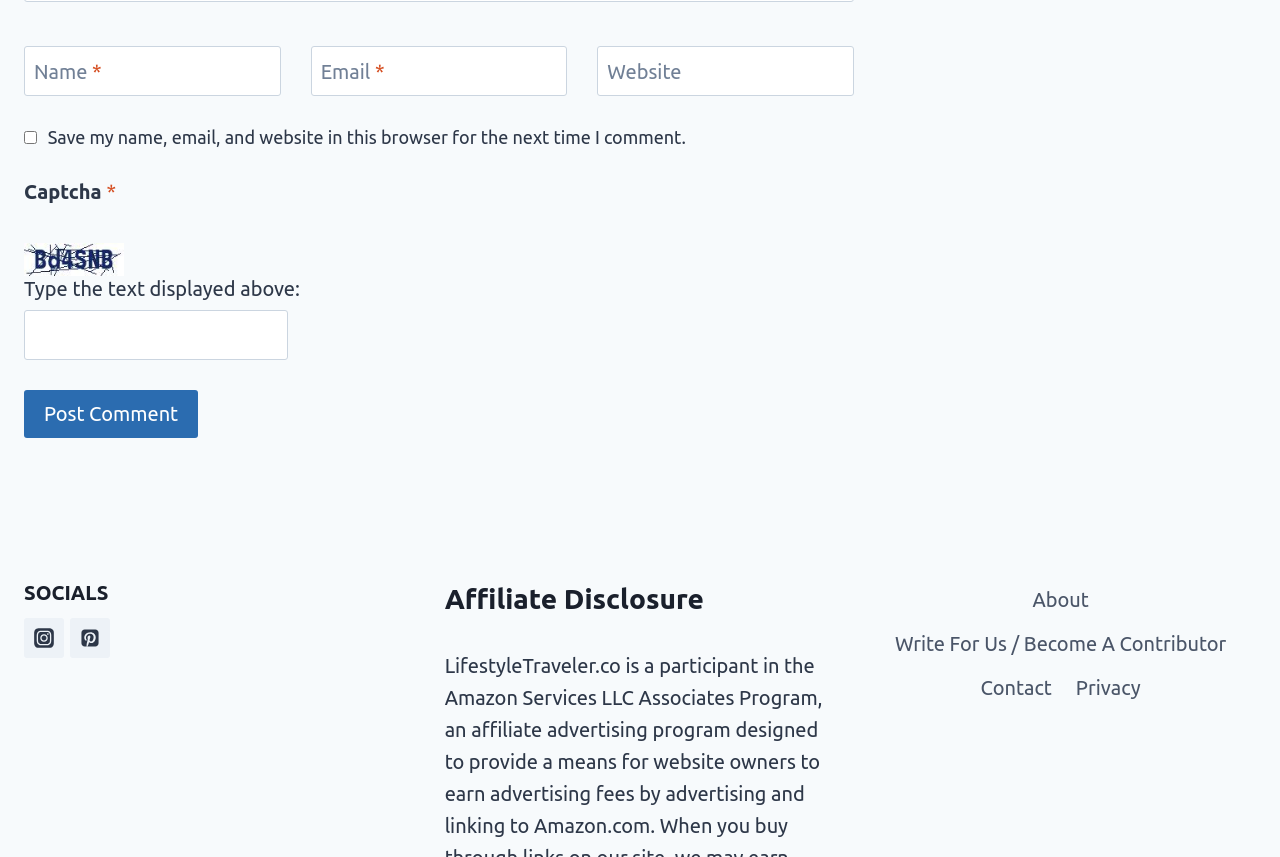Identify the bounding box coordinates of the section to be clicked to complete the task described by the following instruction: "Enter your name". The coordinates should be four float numbers between 0 and 1, formatted as [left, top, right, bottom].

[0.019, 0.053, 0.219, 0.111]